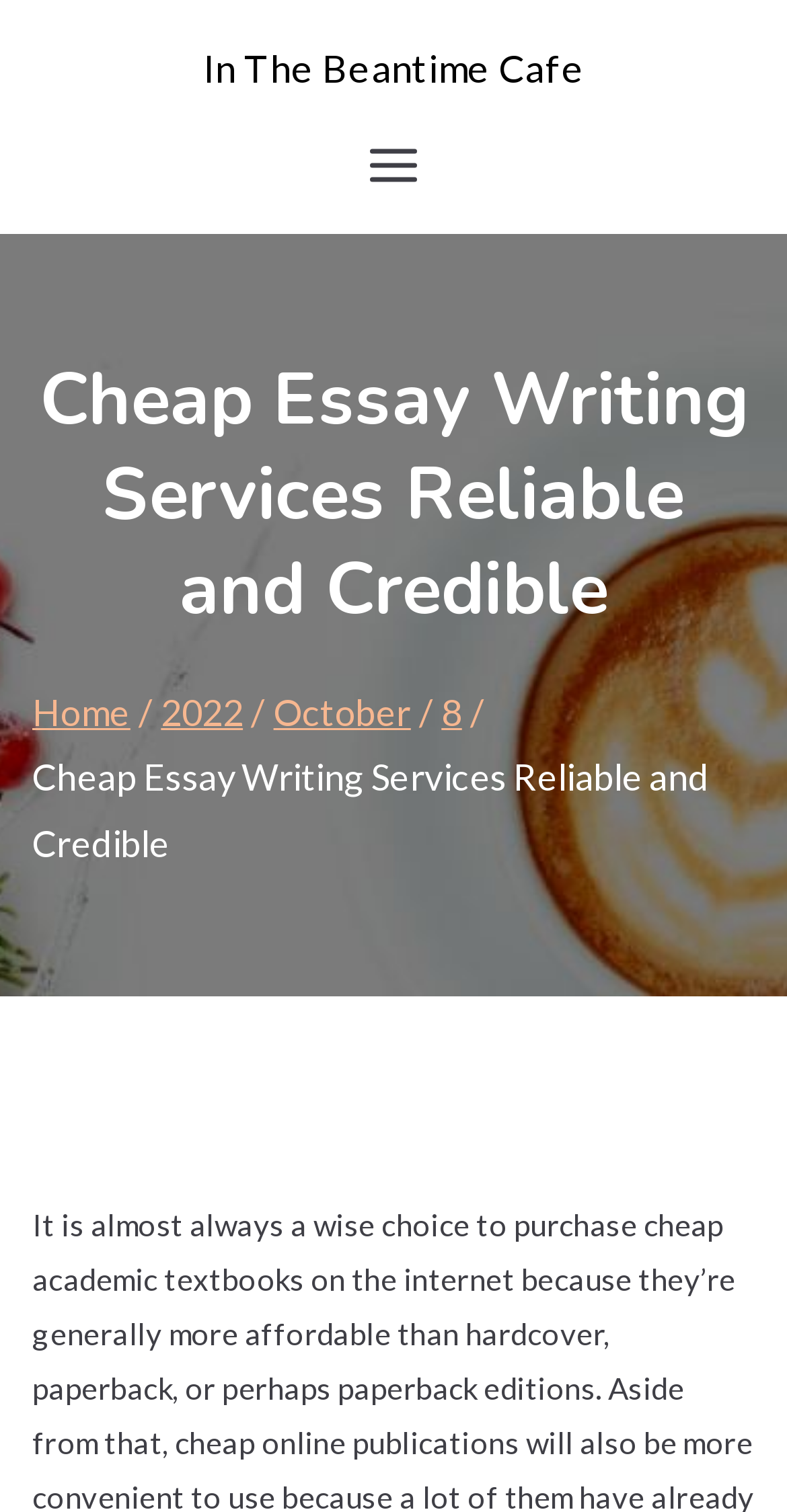Find the headline of the webpage and generate its text content.

Cheap Essay Writing Services Reliable and Credible